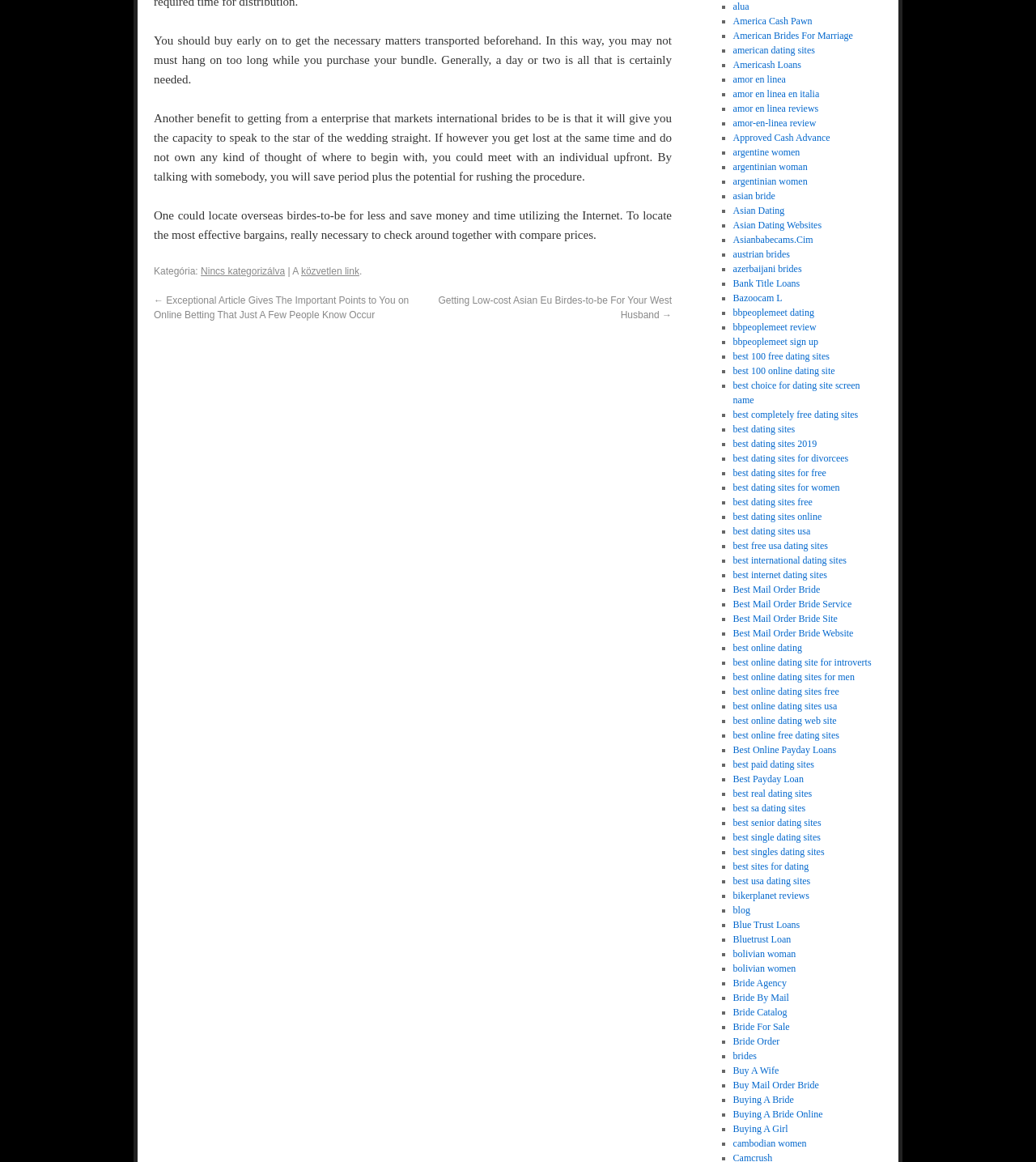How can you locate overseas brides for less?
Based on the image, provide a one-word or brief-phrase response.

Use the Internet